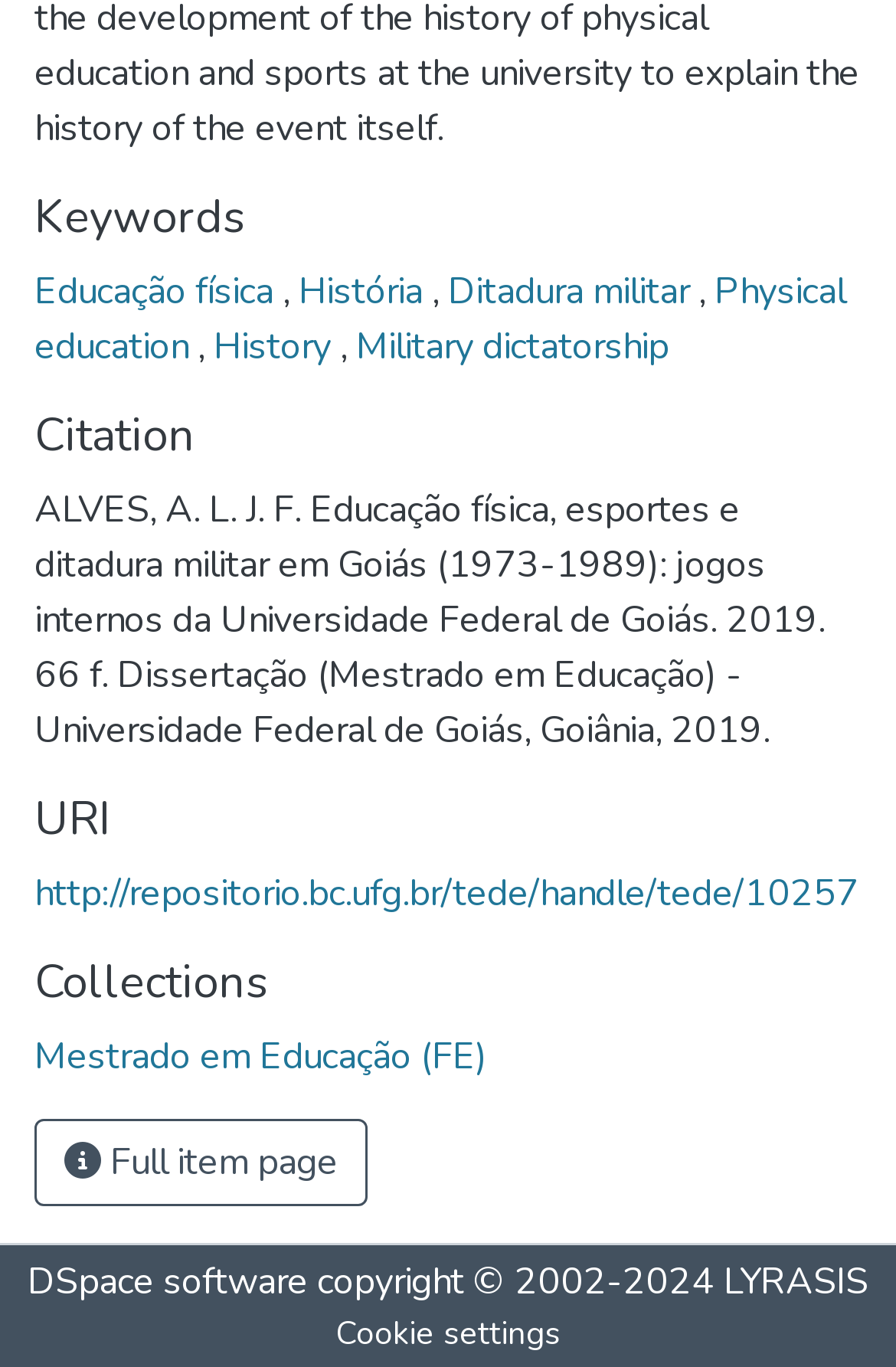Could you please study the image and provide a detailed answer to the question:
What is the title of the first citation?

I found the heading 'Citation' and then looked for the static text element below it, which contains the title of the first citation.